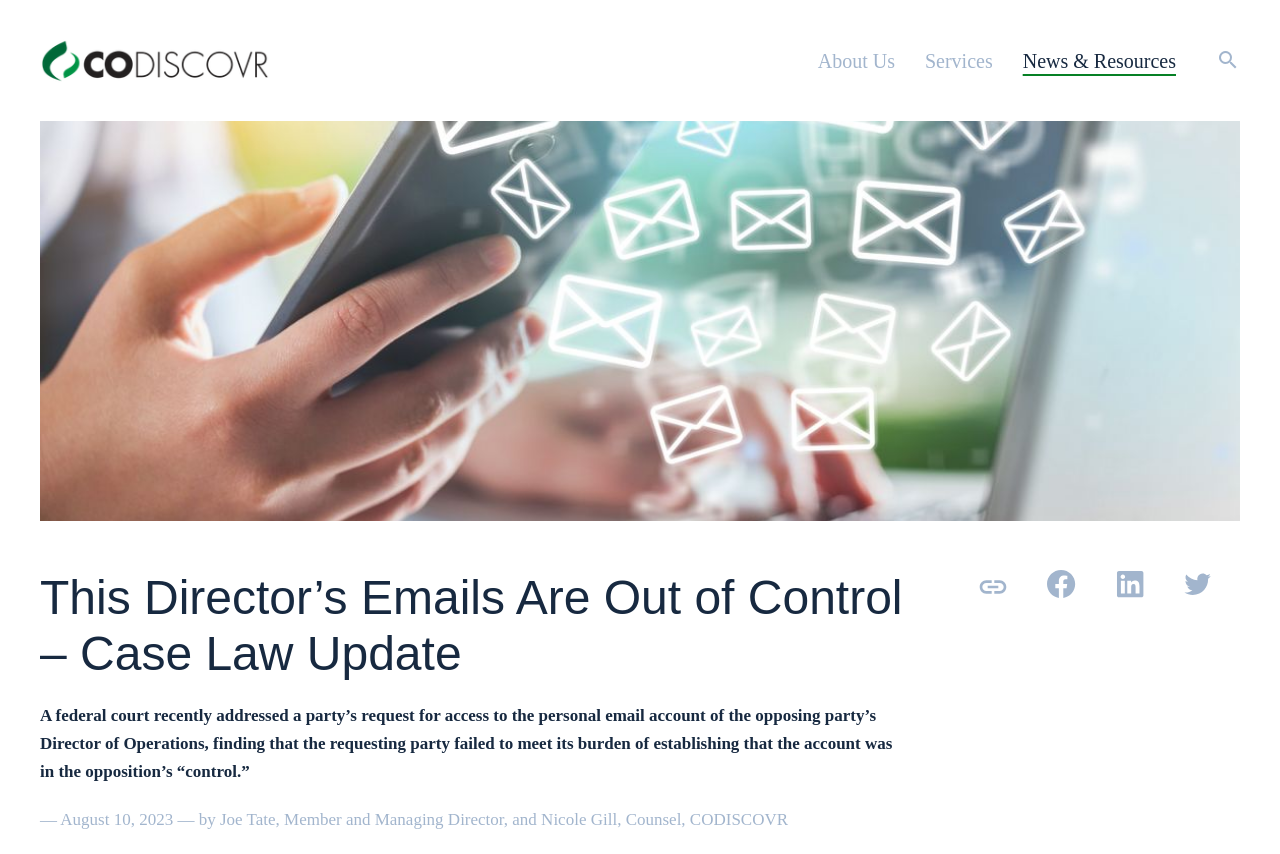Provide the bounding box coordinates of the HTML element this sentence describes: "News & Resources". The bounding box coordinates consist of four float numbers between 0 and 1, i.e., [left, top, right, bottom].

[0.799, 0.036, 0.919, 0.107]